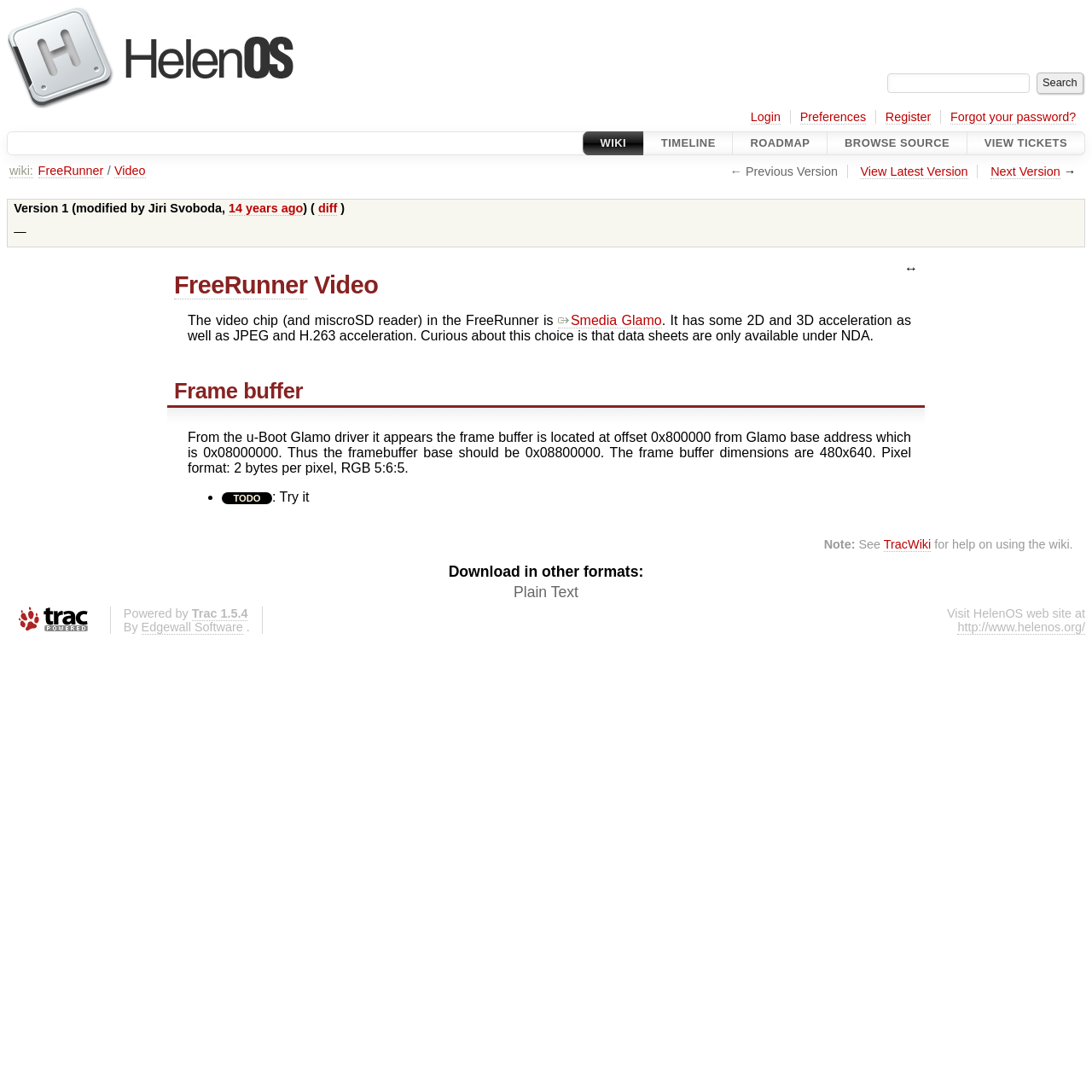Locate and provide the bounding box coordinates for the HTML element that matches this description: "Forgot your password?".

[0.87, 0.101, 0.985, 0.114]